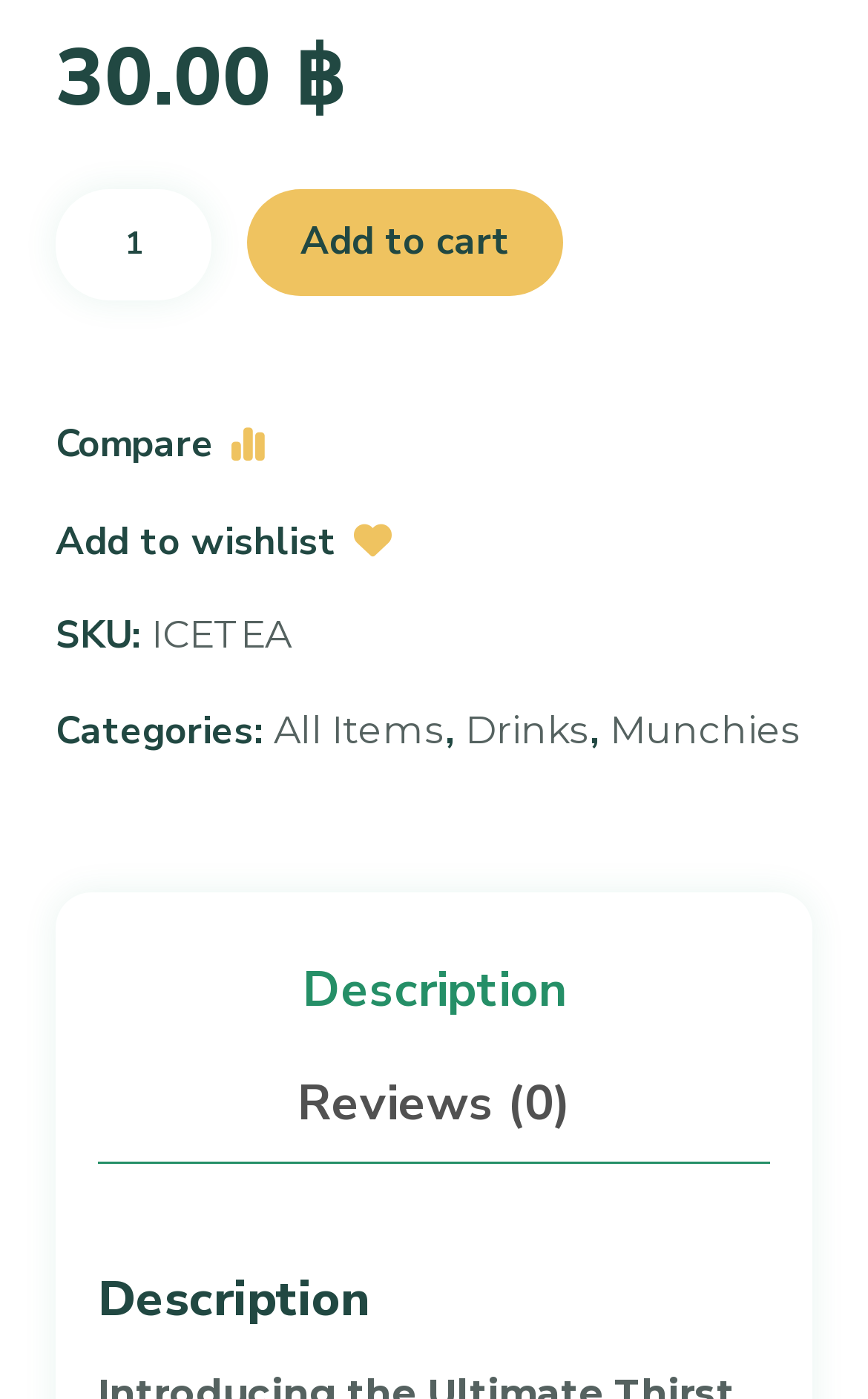What is the SKU of Lipton Iced Tea?
Provide a thorough and detailed answer to the question.

The SKU of Lipton Iced Tea can be found in the section of the webpage with the label 'SKU'. This section contains the text 'ICETEA', which is the SKU of Lipton Iced Tea.